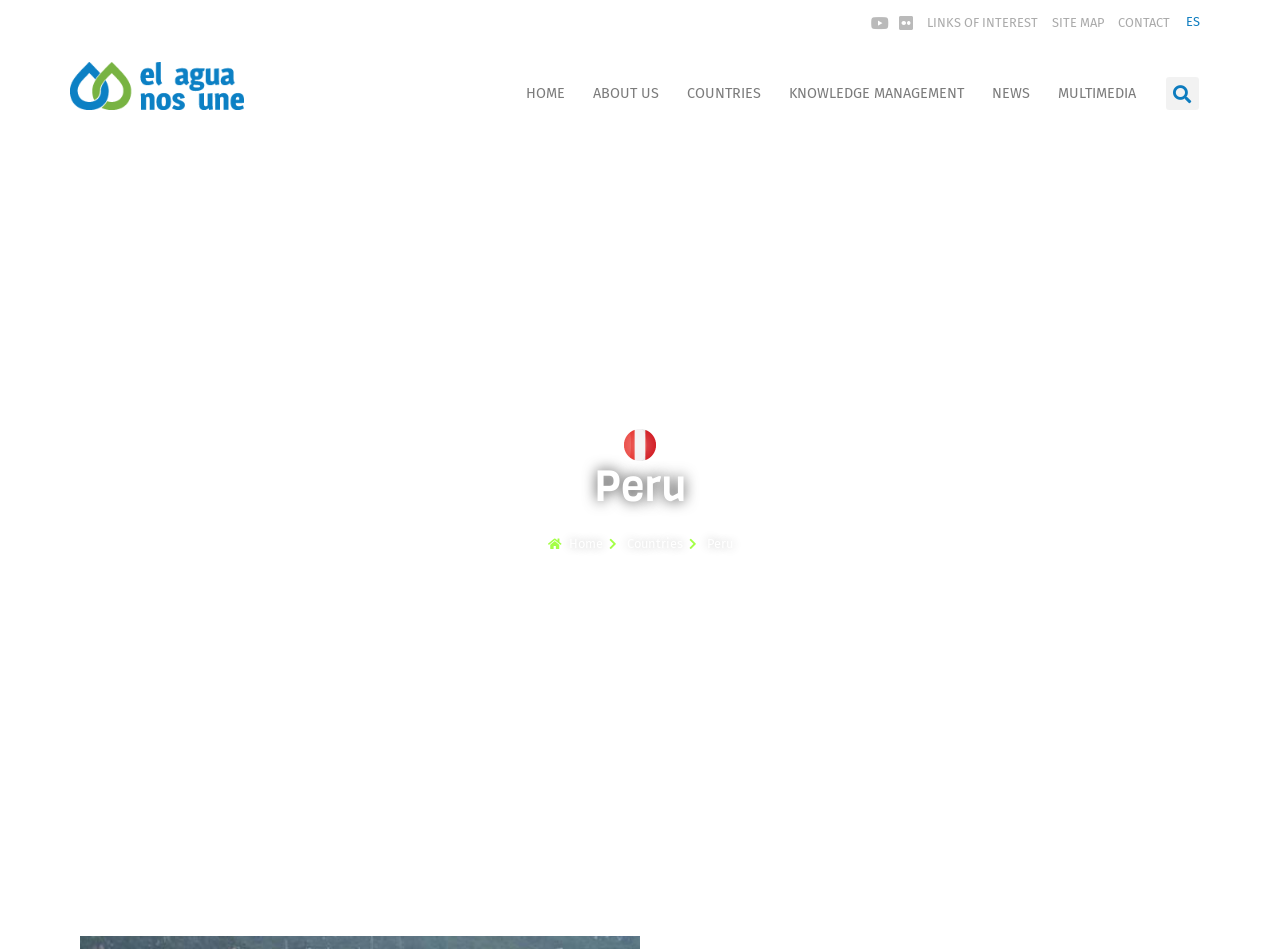Find the bounding box coordinates of the element to click in order to complete the given instruction: "Go to Youtube."

[0.677, 0.011, 0.697, 0.038]